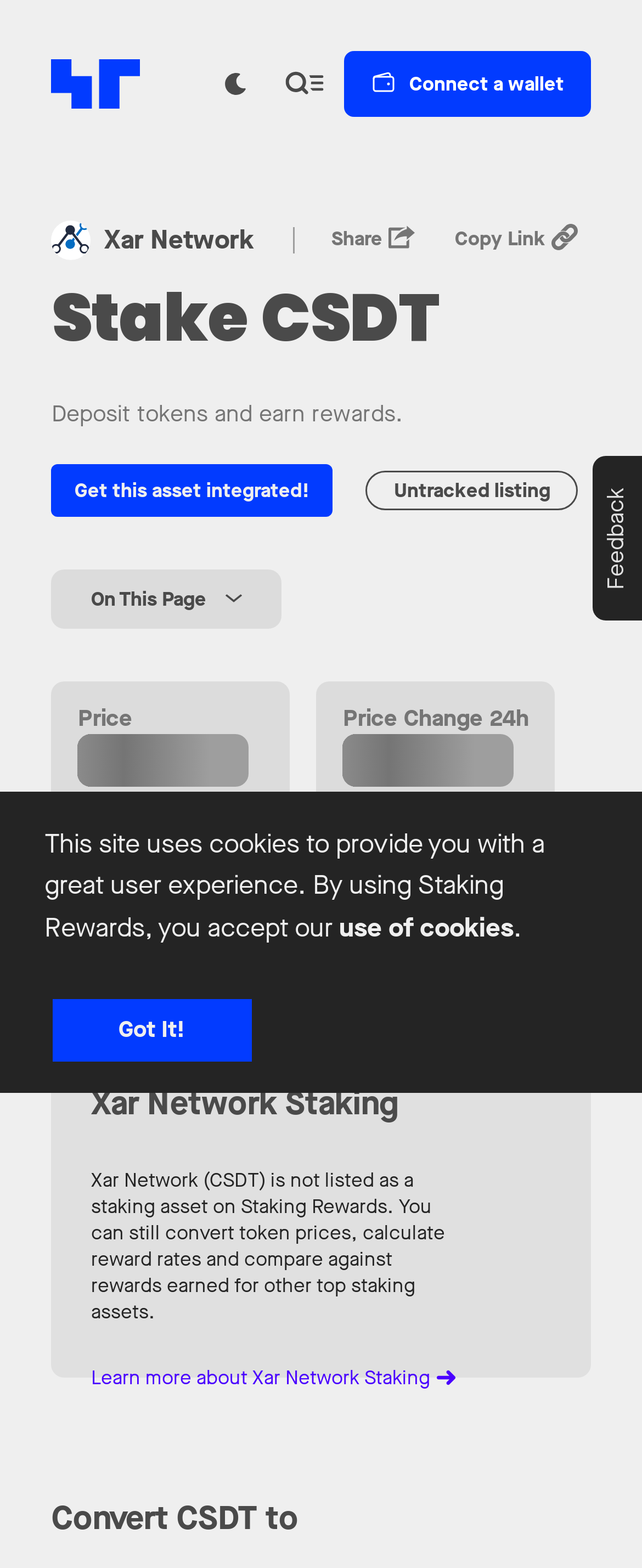Find the bounding box coordinates of the element you need to click on to perform this action: 'Switch to a different theme'. The coordinates should be represented by four float values between 0 and 1, in the format [left, top, right, bottom].

[0.341, 0.043, 0.392, 0.064]